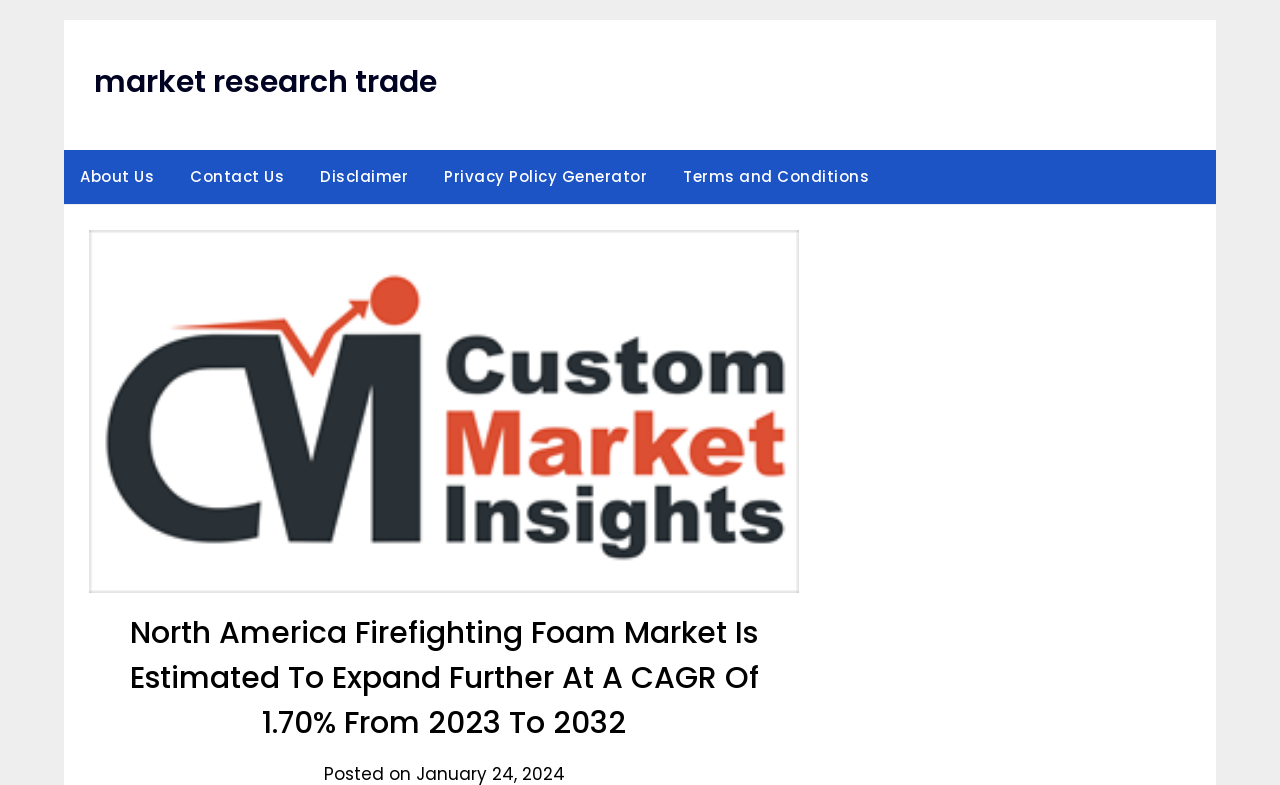Use a single word or phrase to respond to the question:
What is the CAGR of North America Firefighting Foam Market?

1.70%